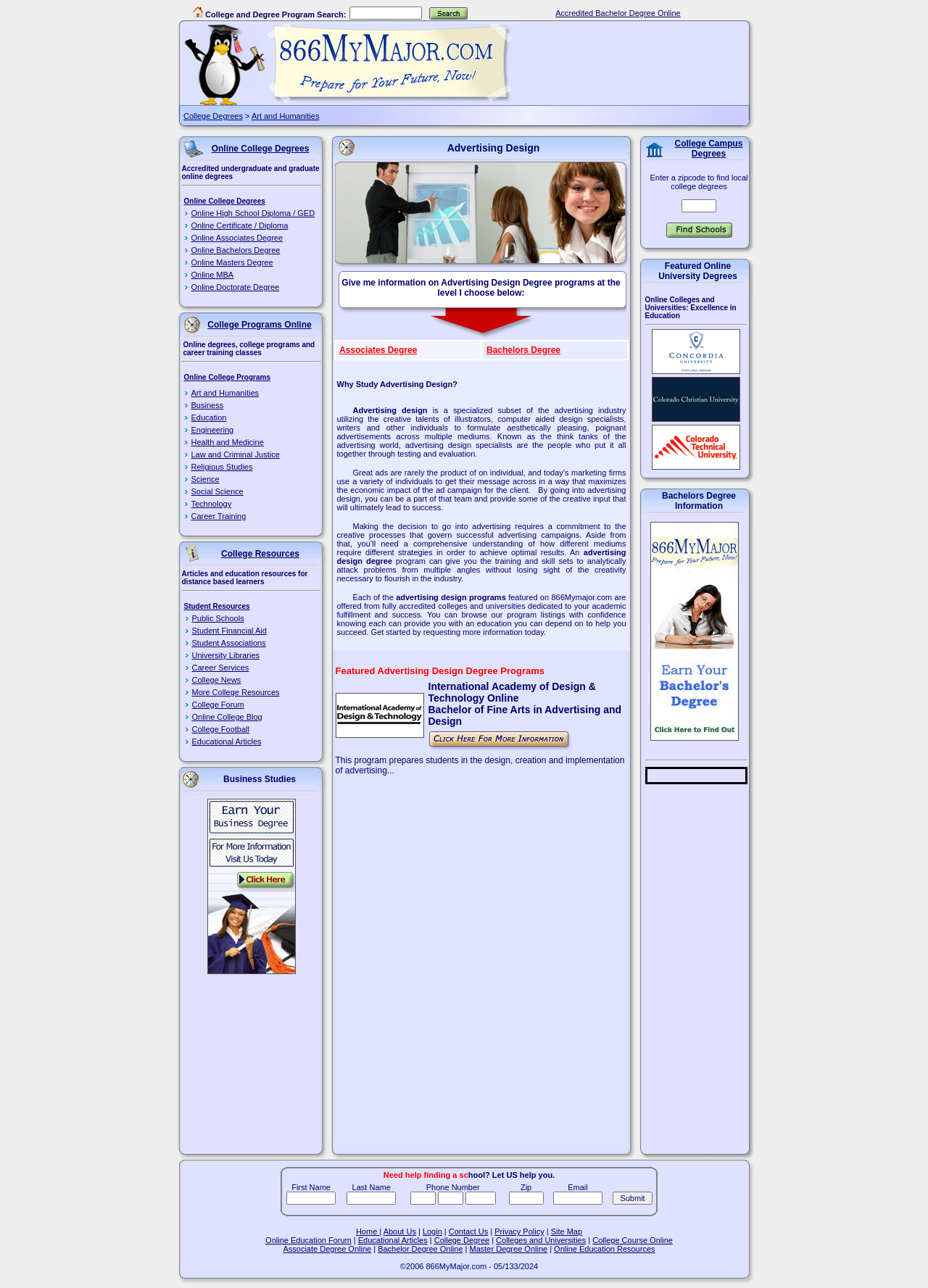How many featured Advertising Design degree programs are listed?
Answer the question with a thorough and detailed explanation.

On the webpage, there is one featured Advertising Design degree program listed, which is the International Academy of Design & Technology Online Bachelor of Fine Arts in Advertising and Design.